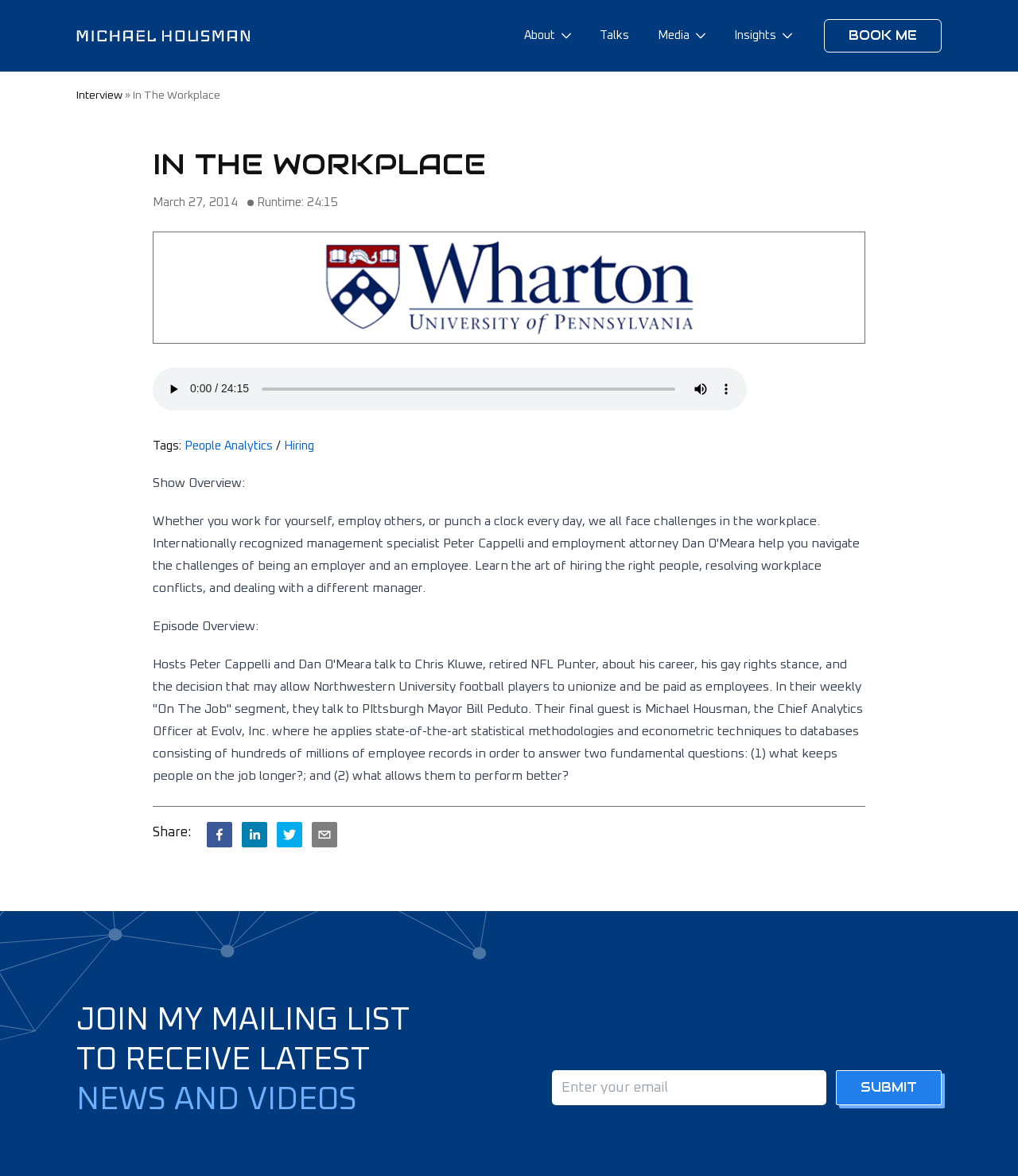Please specify the bounding box coordinates of the clickable section necessary to execute the following command: "Click the 'BOOK ME' link".

[0.809, 0.016, 0.925, 0.045]